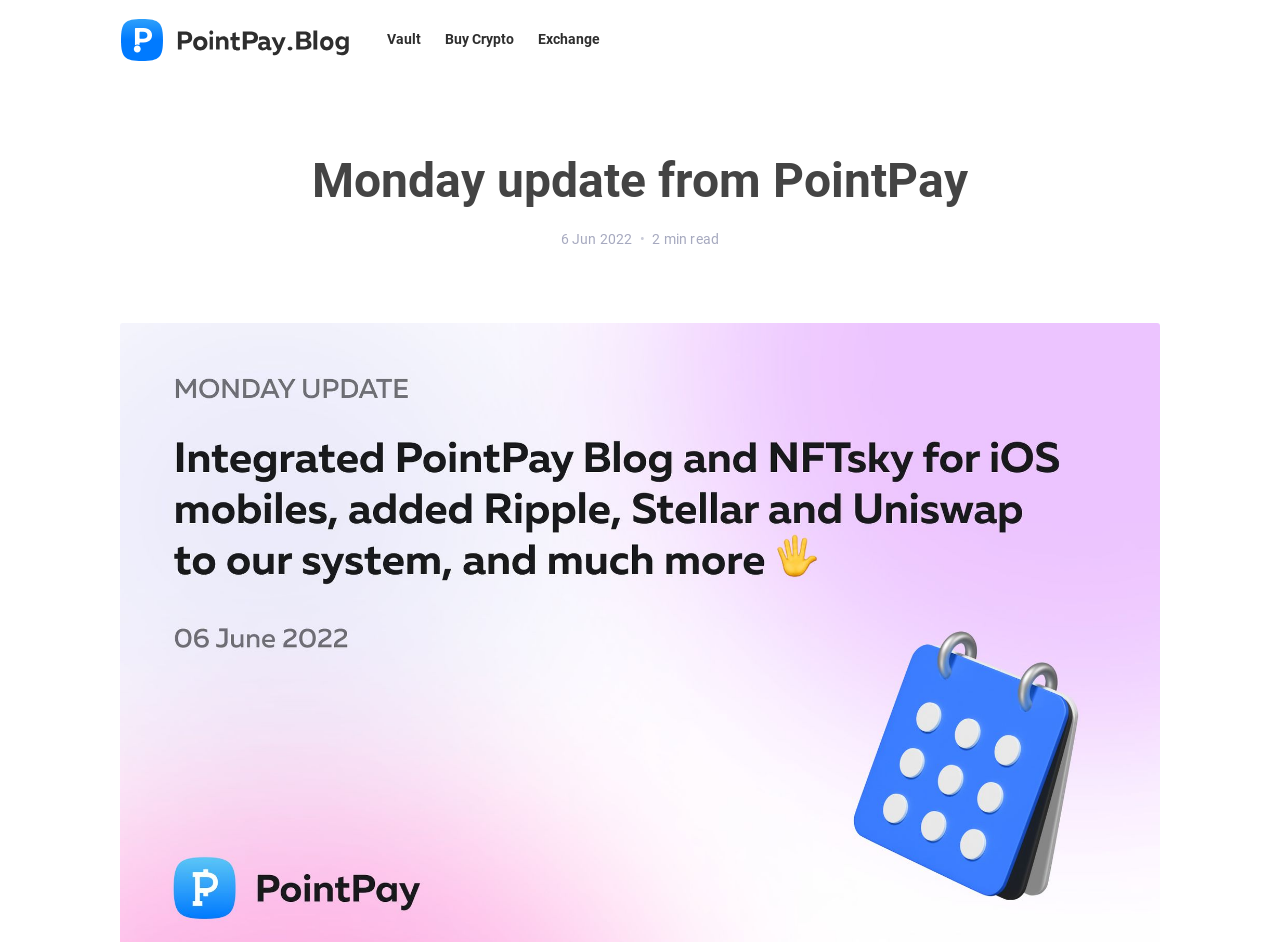Give a concise answer of one word or phrase to the question: 
What is the date of the latest update?

6 Jun 2022